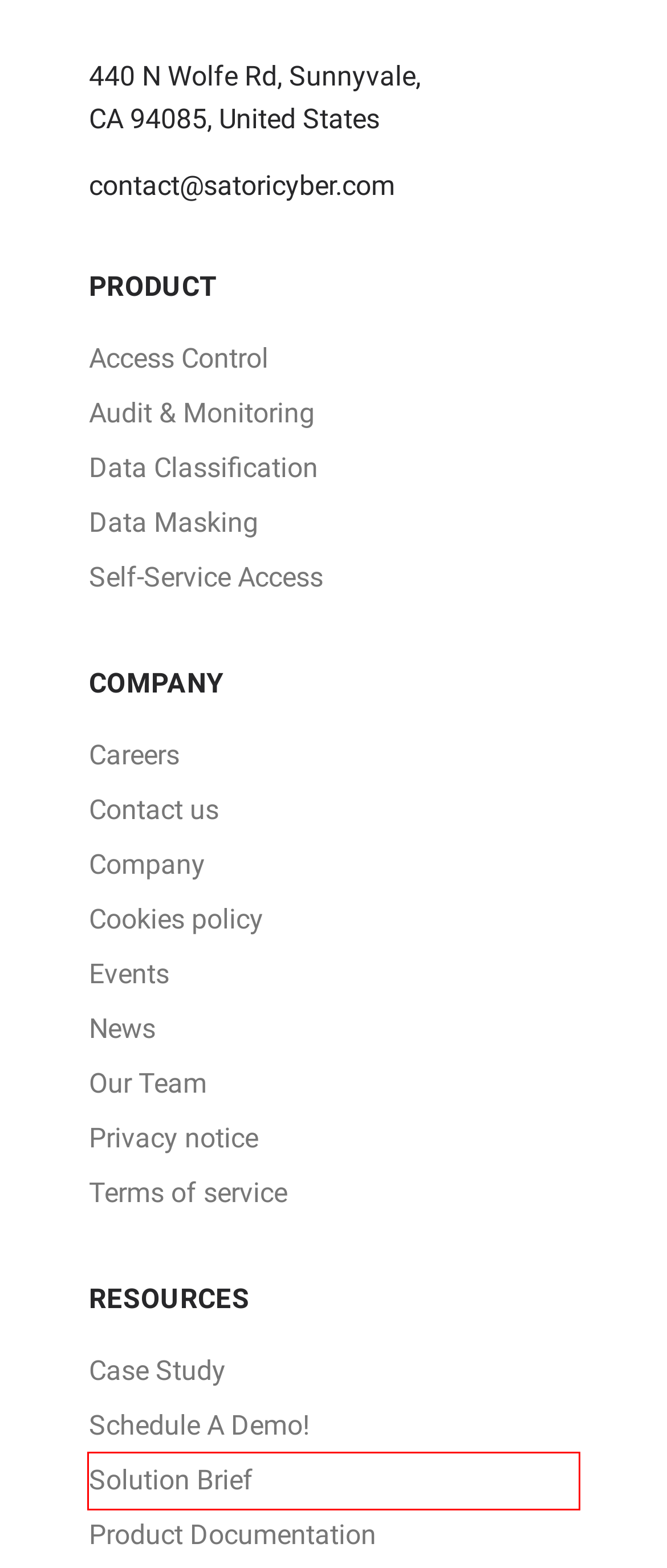You are given a screenshot of a webpage within which there is a red rectangle bounding box. Please choose the best webpage description that matches the new webpage after clicking the selected element in the bounding box. Here are the options:
A. Terms of Use - Satori
B. Contact us - Satori
C. Satori Case Studies
D. Privacy Policy - Satori
E. Data Classification & Discovery - Satori
F. Introduction to Satori - Satori Documentation
G. Solution Brief - Satori
H. Cookies - Satori

G